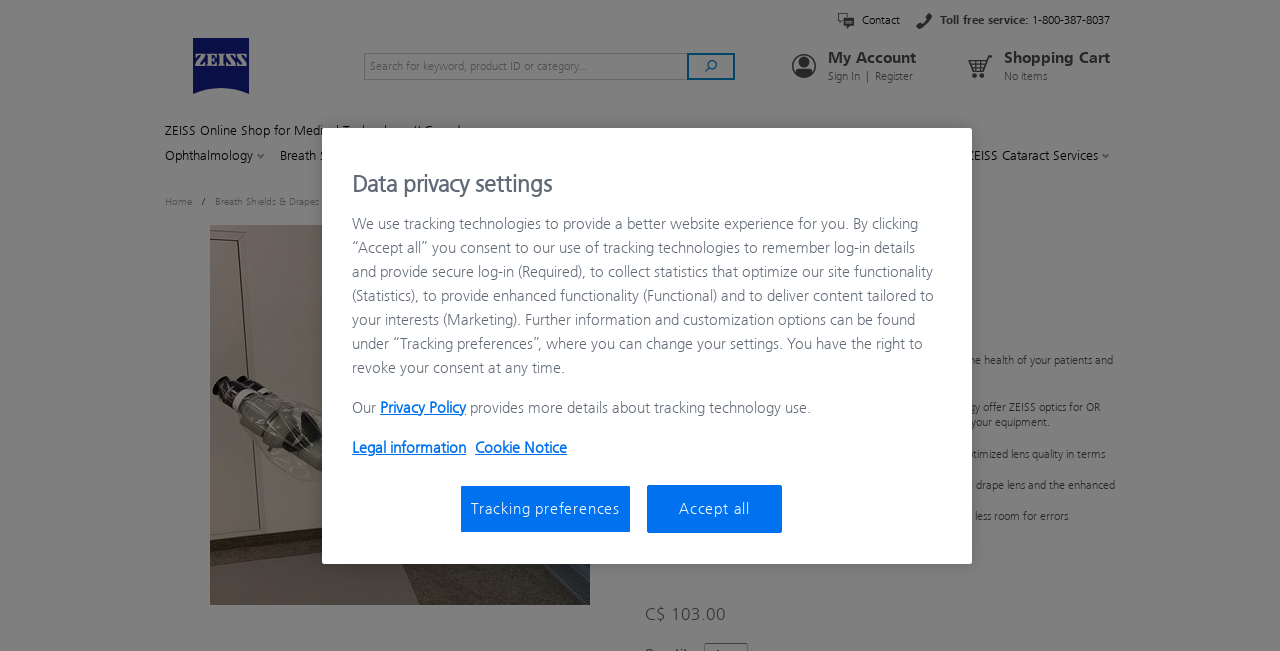Using the webpage screenshot, locate the HTML element that fits the following description and provide its bounding box: "parent_node: Shopping Cart".

[0.747, 0.065, 0.784, 0.138]